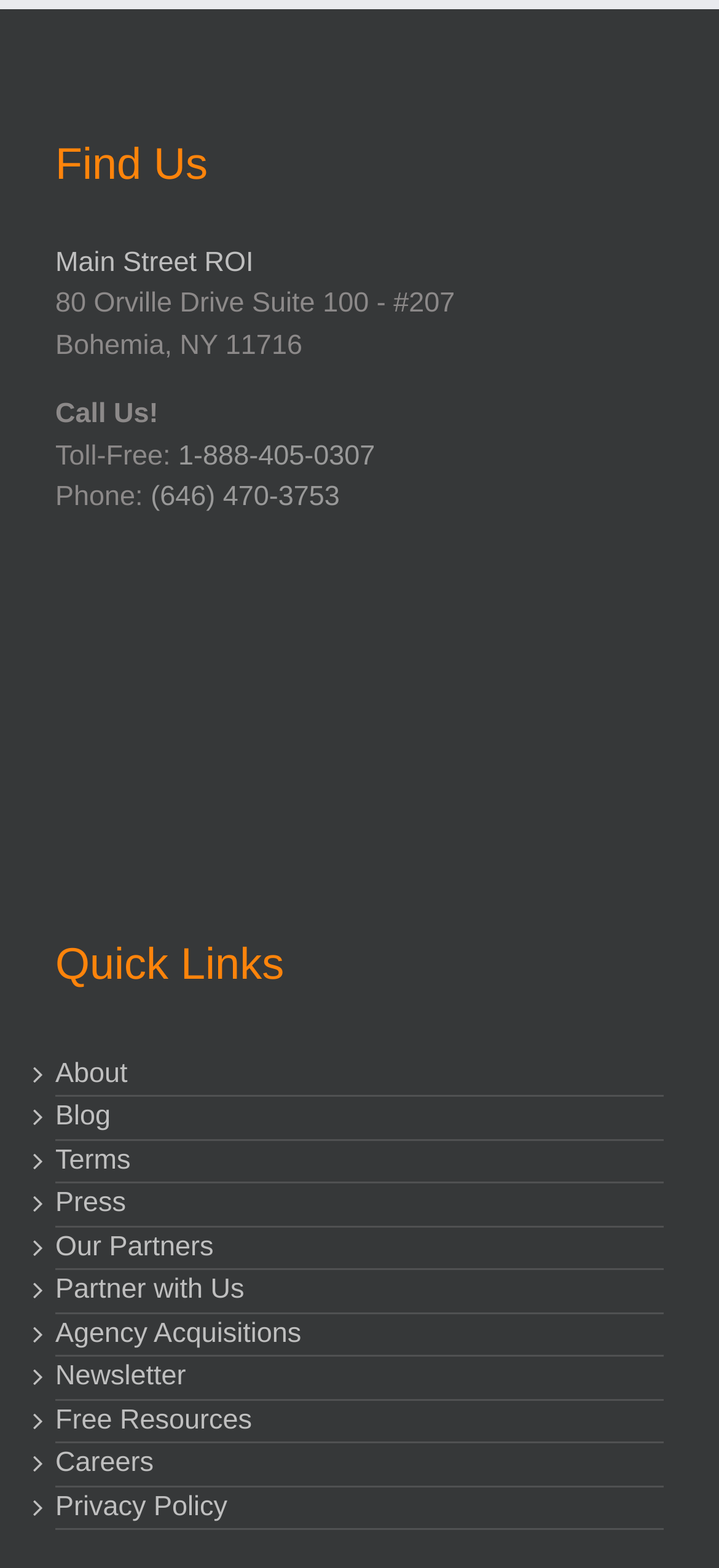Could you provide the bounding box coordinates for the portion of the screen to click to complete this instruction: "Call the toll-free number"?

[0.248, 0.281, 0.522, 0.301]